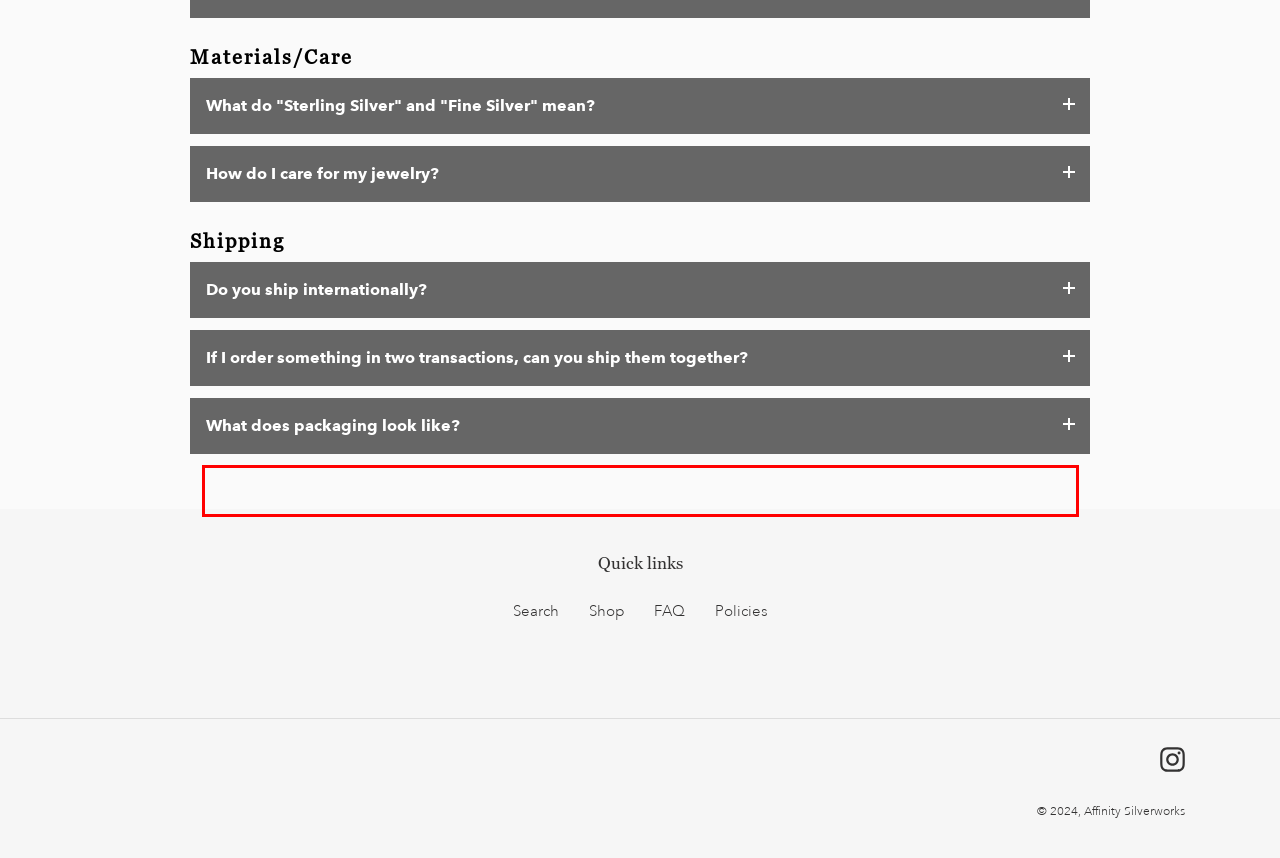Given the screenshot of the webpage, identify the red bounding box, and recognize the text content inside that red bounding box.

I use cardboard shipping boxes and Kraft paper jewelry boxes, because I want everything to be recyclable. I like to dress it up a little with dried flowers and other materials, depending on what I have available, and it's all very presentable for gifting!